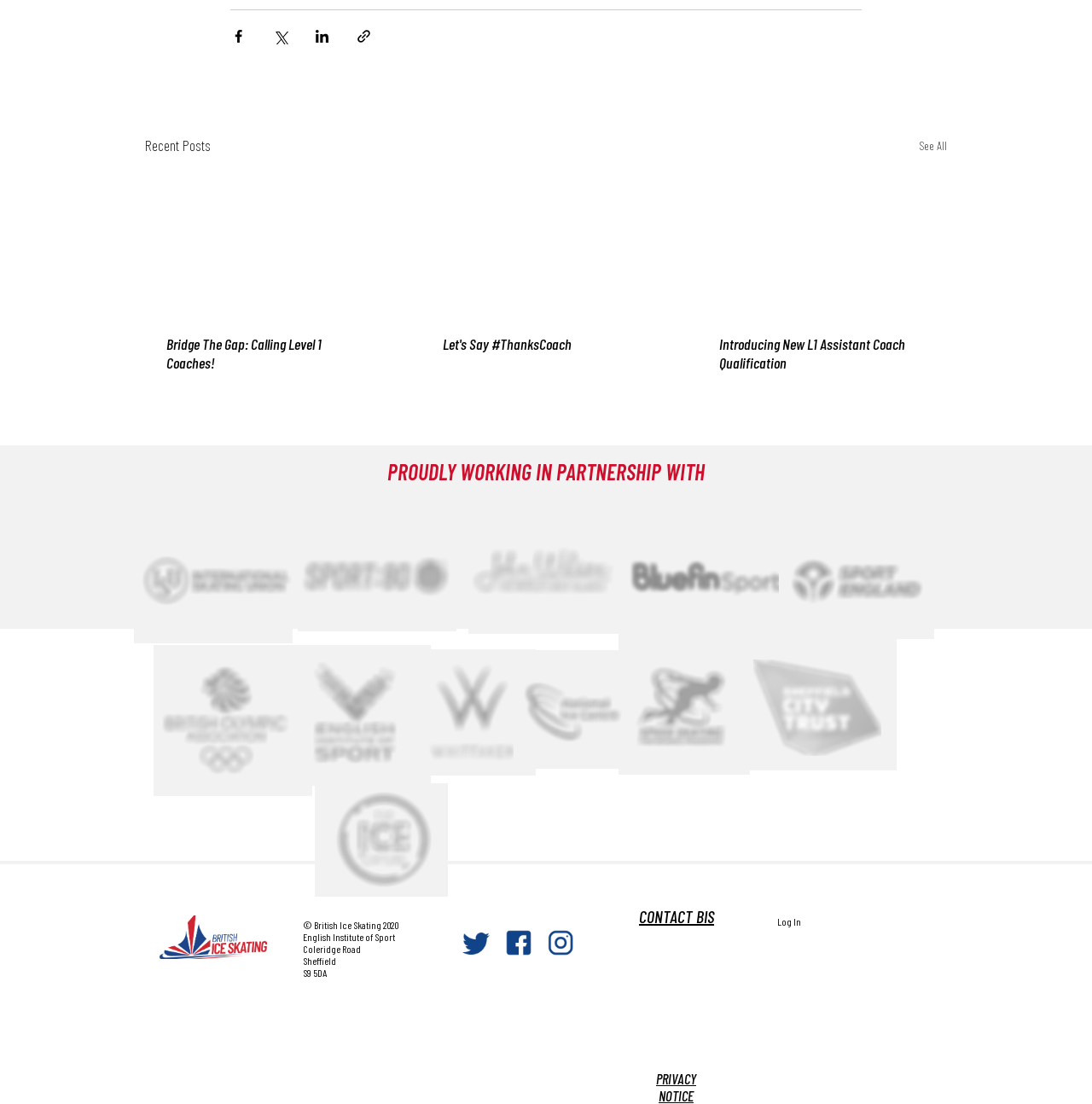Determine the bounding box coordinates of the element's region needed to click to follow the instruction: "Share via Facebook". Provide these coordinates as four float numbers between 0 and 1, formatted as [left, top, right, bottom].

[0.211, 0.025, 0.226, 0.04]